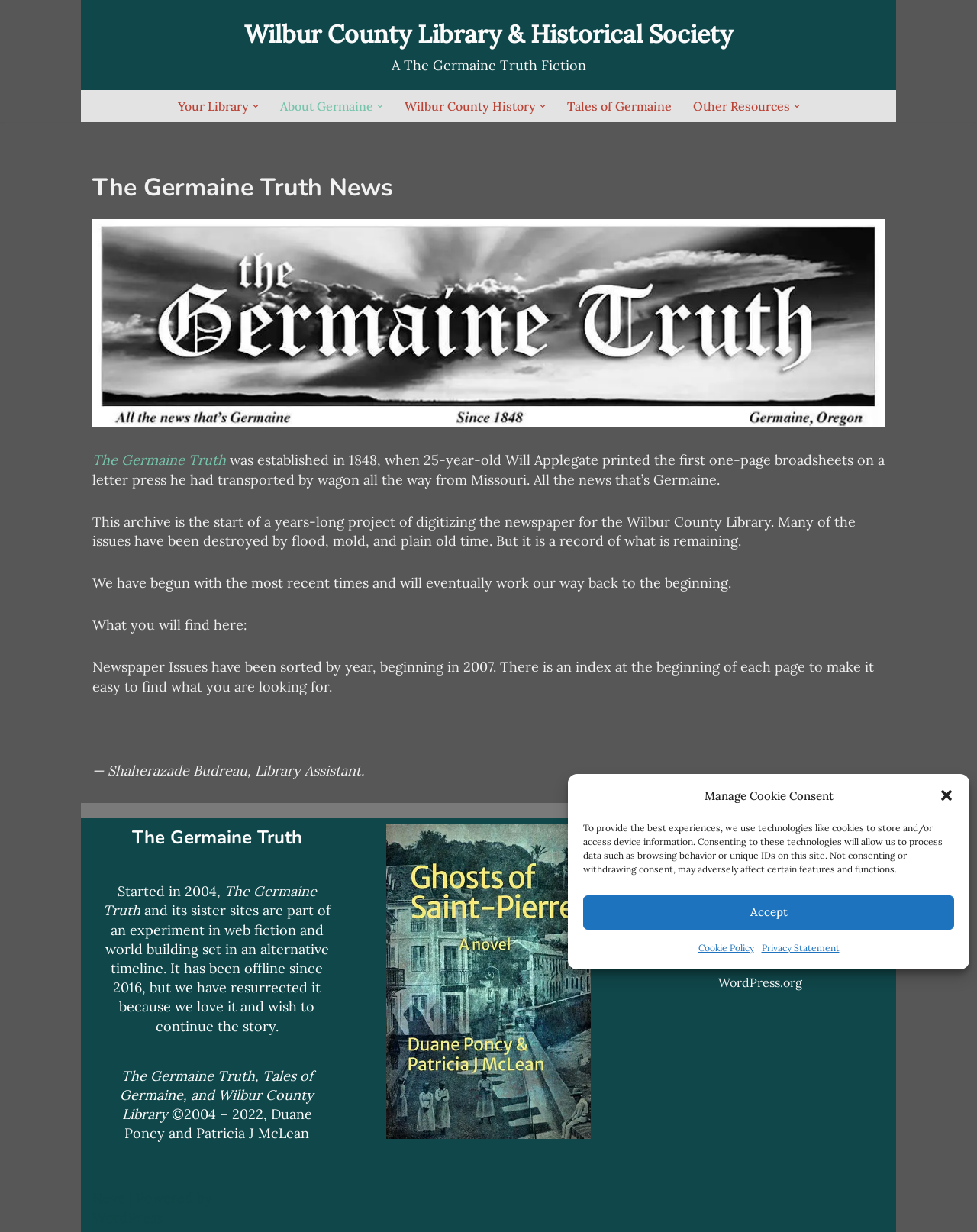Please determine the heading text of this webpage.

The Germaine Truth News